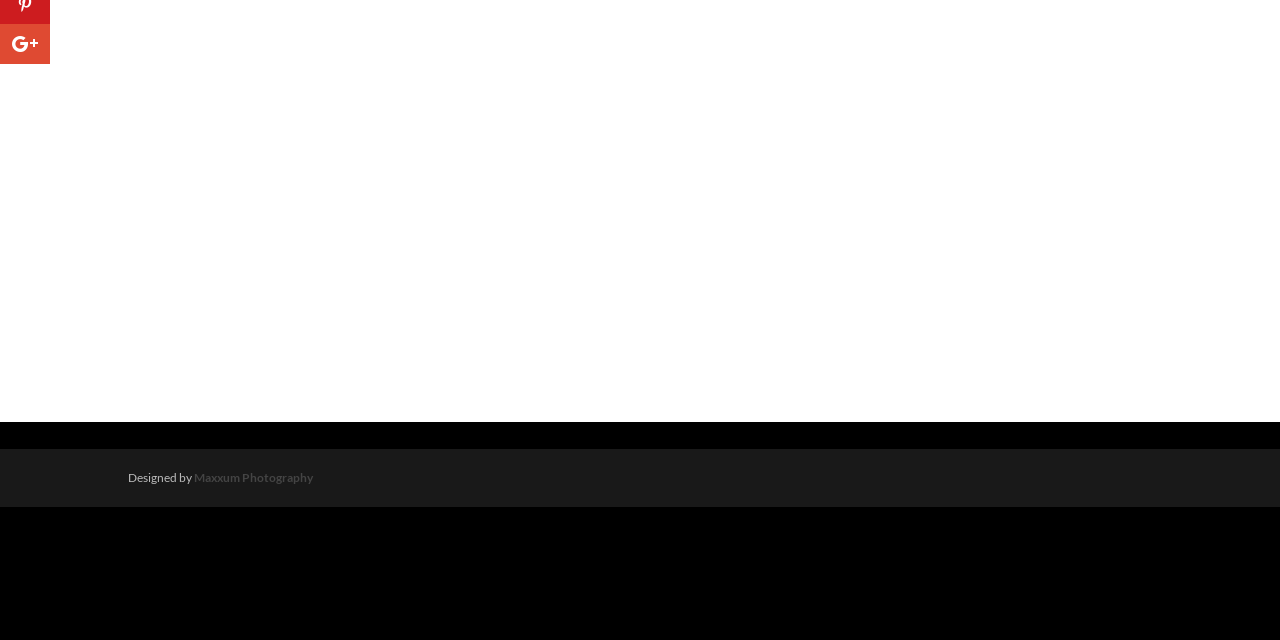Locate the bounding box coordinates of the UI element described by: "Maxxum Photography". Provide the coordinates as four float numbers between 0 and 1, formatted as [left, top, right, bottom].

[0.152, 0.735, 0.245, 0.758]